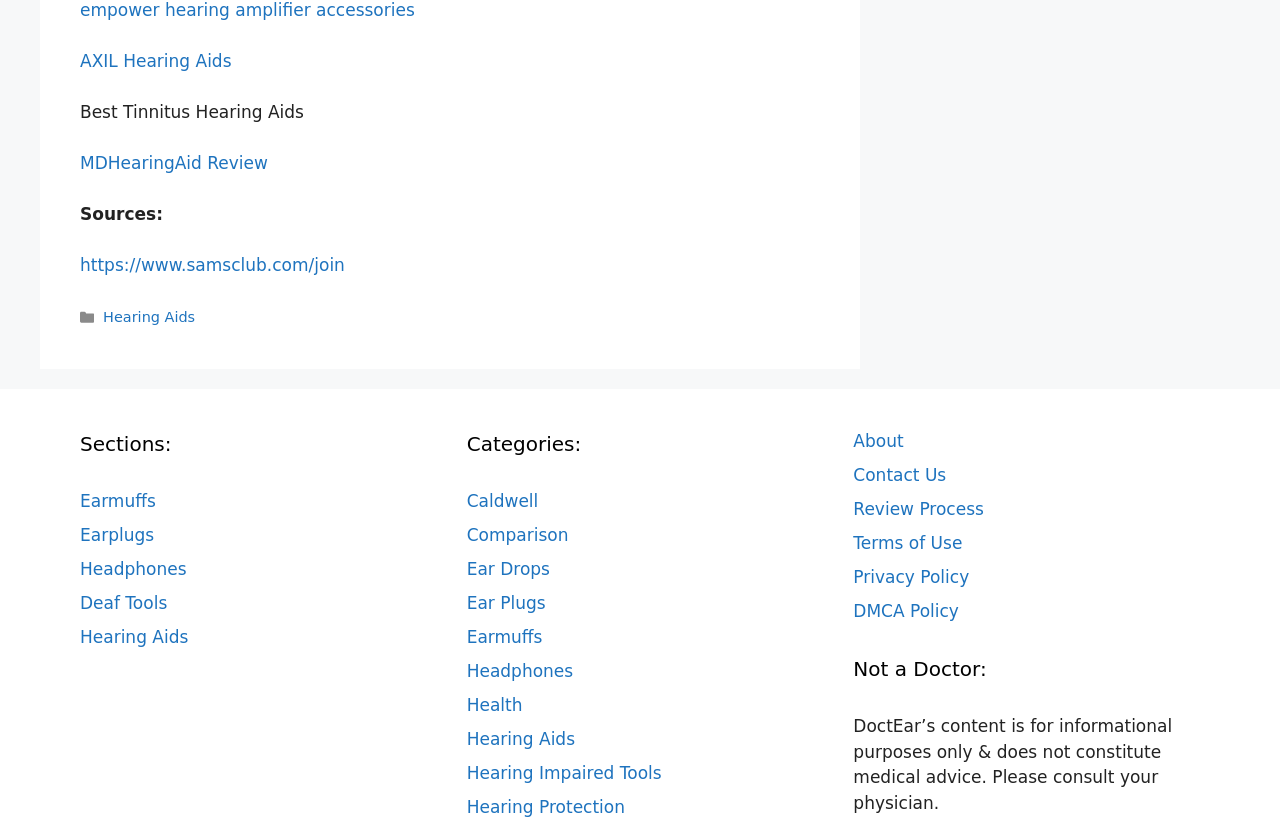Reply to the question below using a single word or brief phrase:
How many categories are listed on this webpage?

2